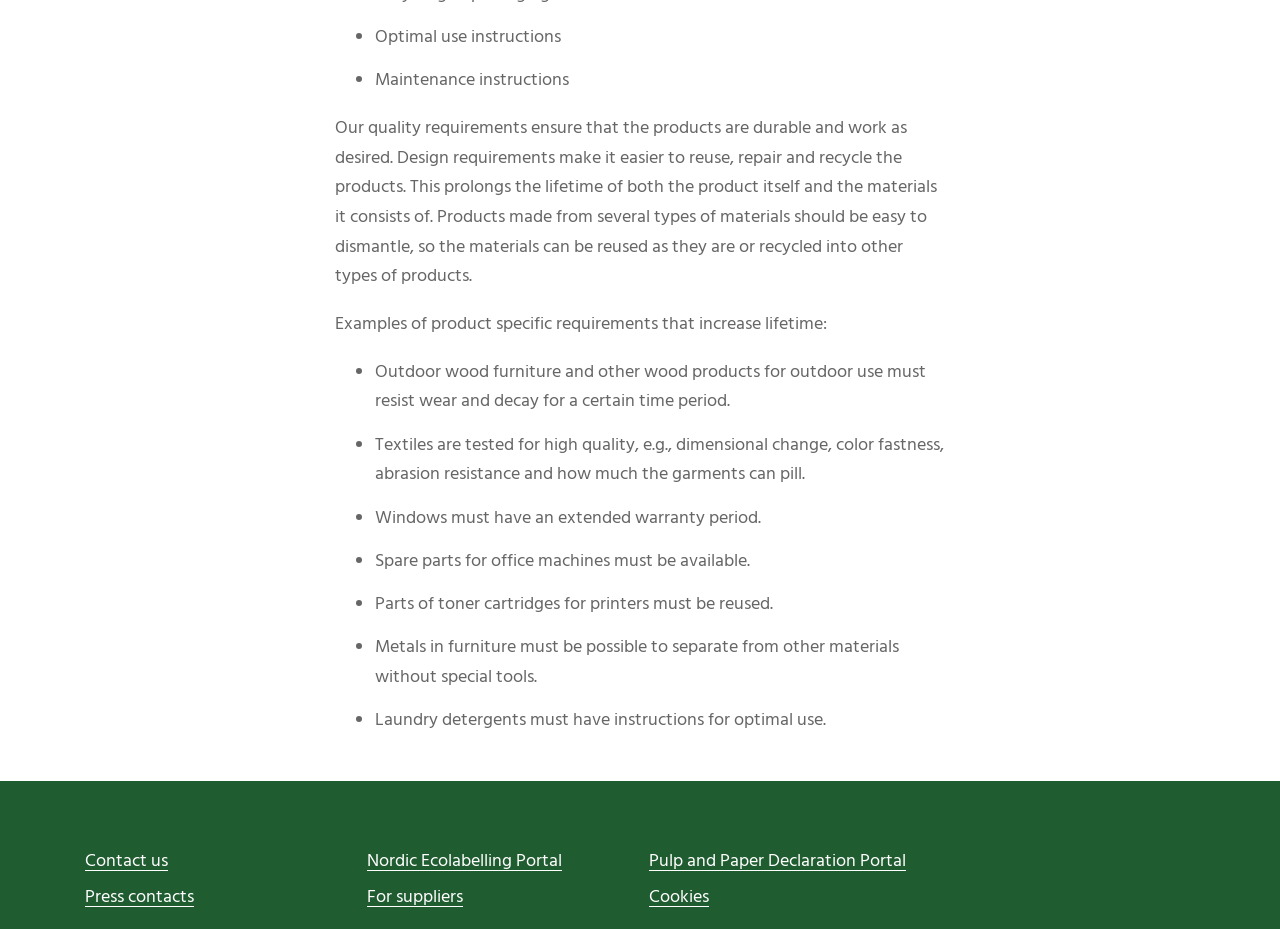What is the purpose of design requirements?
Deliver a detailed and extensive answer to the question.

According to the webpage, design requirements make it easier to reuse, repair, and recycle the products, which prolongs the lifetime of both the product itself and the materials it consists of.